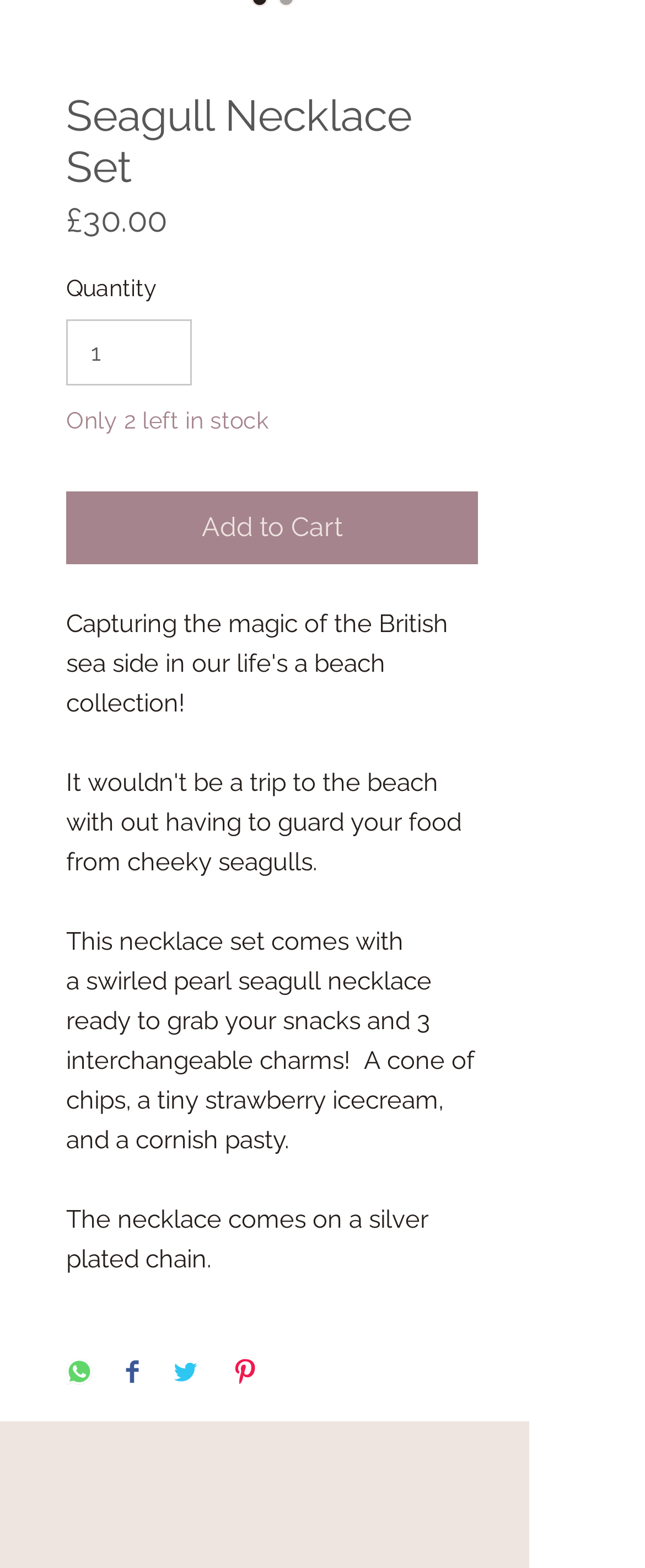Determine the bounding box coordinates of the section to be clicked to follow the instruction: "Share on WhatsApp". The coordinates should be given as four float numbers between 0 and 1, formatted as [left, top, right, bottom].

[0.103, 0.866, 0.144, 0.886]